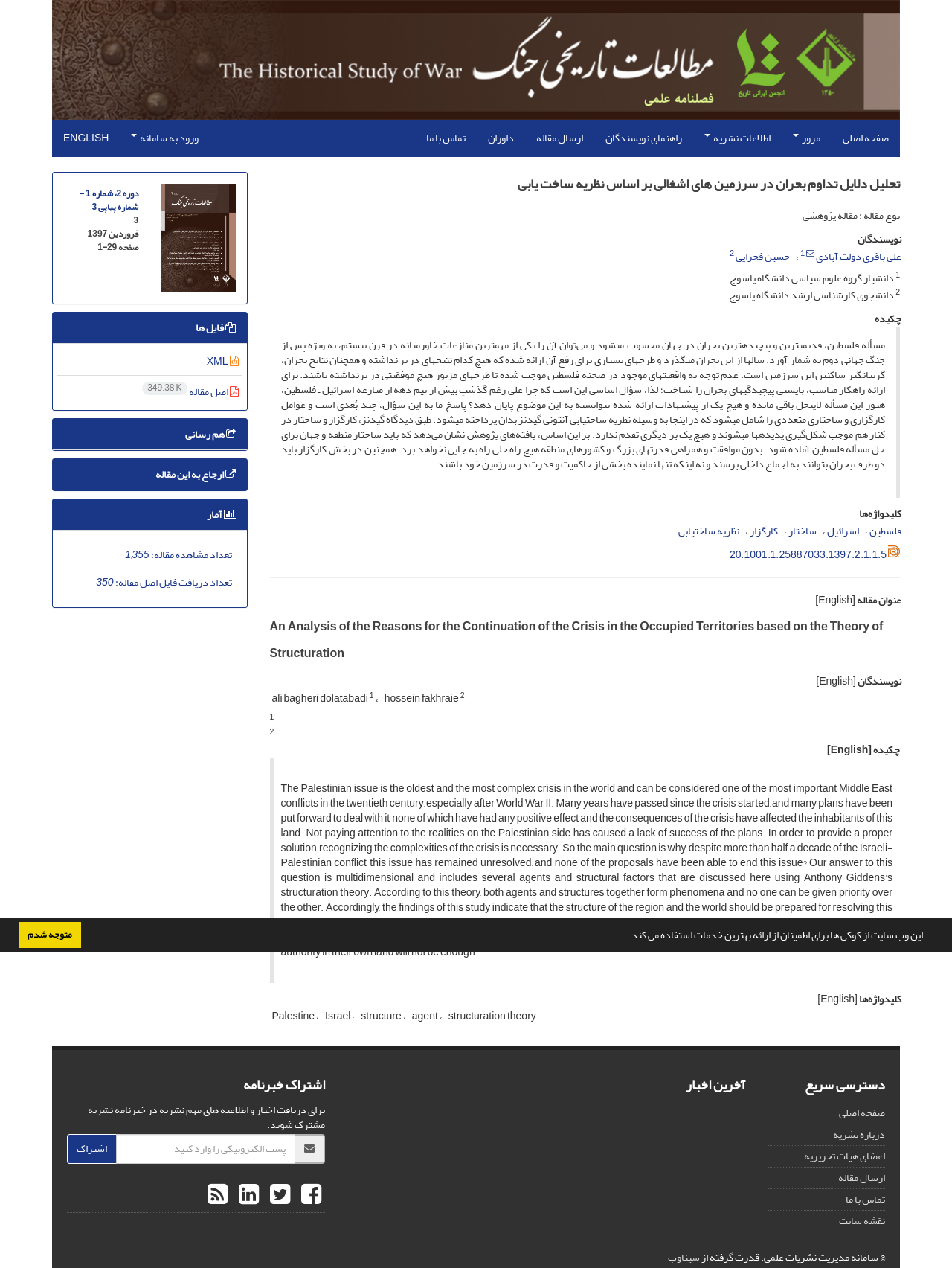Highlight the bounding box coordinates of the element that should be clicked to carry out the following instruction: "click on the link to the main page". The coordinates must be given as four float numbers ranging from 0 to 1, i.e., [left, top, right, bottom].

[0.873, 0.095, 0.945, 0.124]